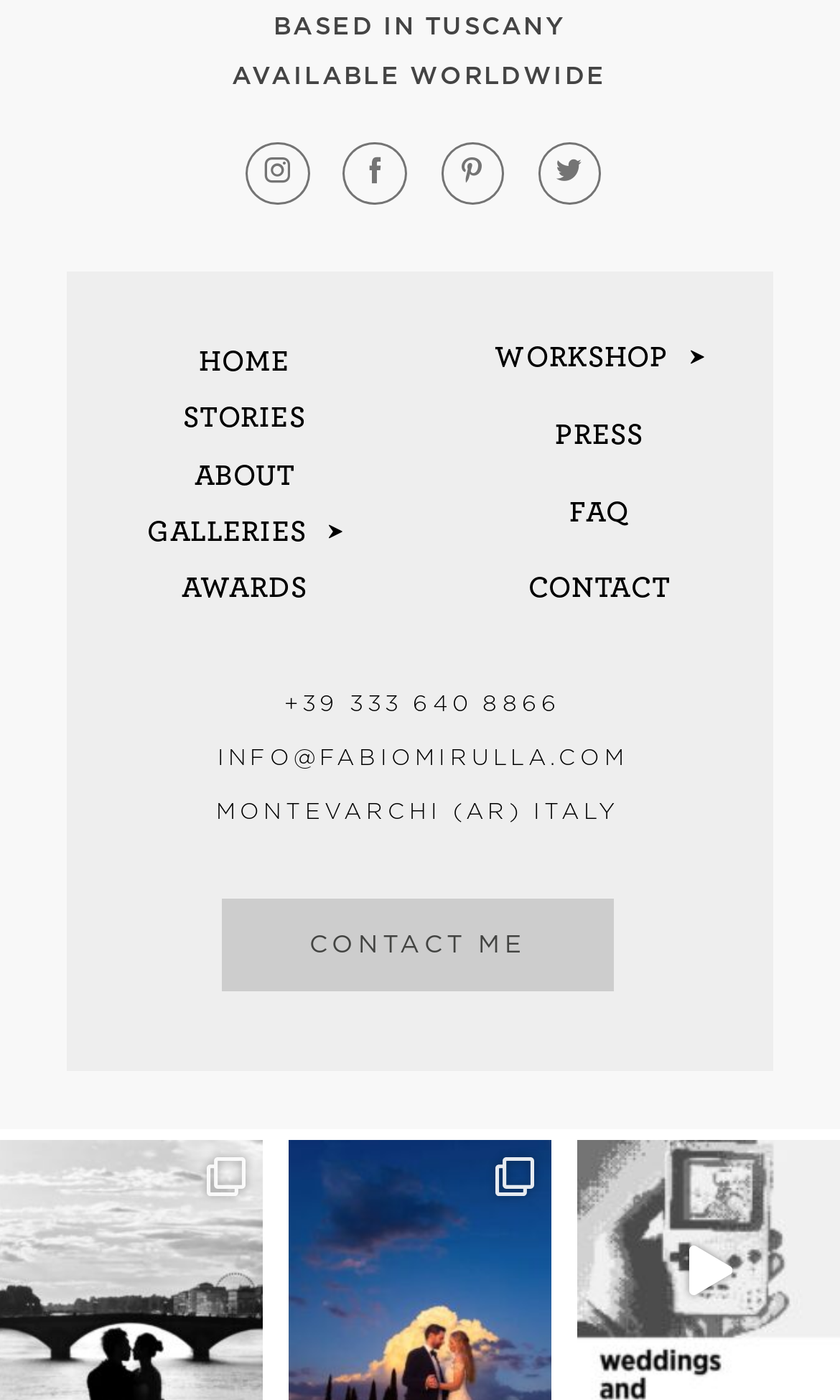Please identify the bounding box coordinates of the region to click in order to complete the given instruction: "view GALLERIES". The coordinates should be four float numbers between 0 and 1, i.e., [left, top, right, bottom].

[0.175, 0.371, 0.365, 0.392]